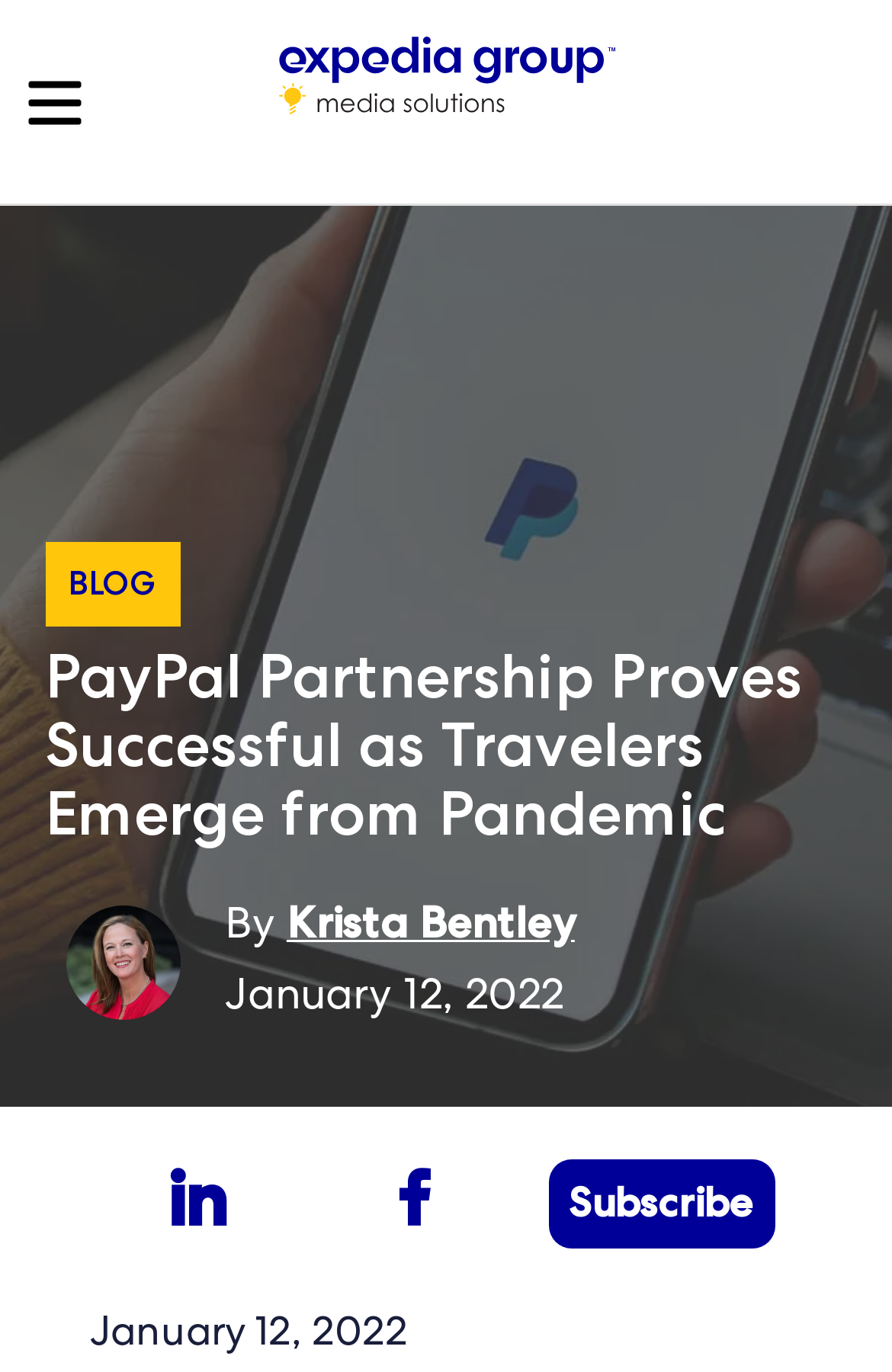Please provide a one-word or short phrase answer to the question:
What is the name of the company mentioned in the logo?

Expedia Advertising Group